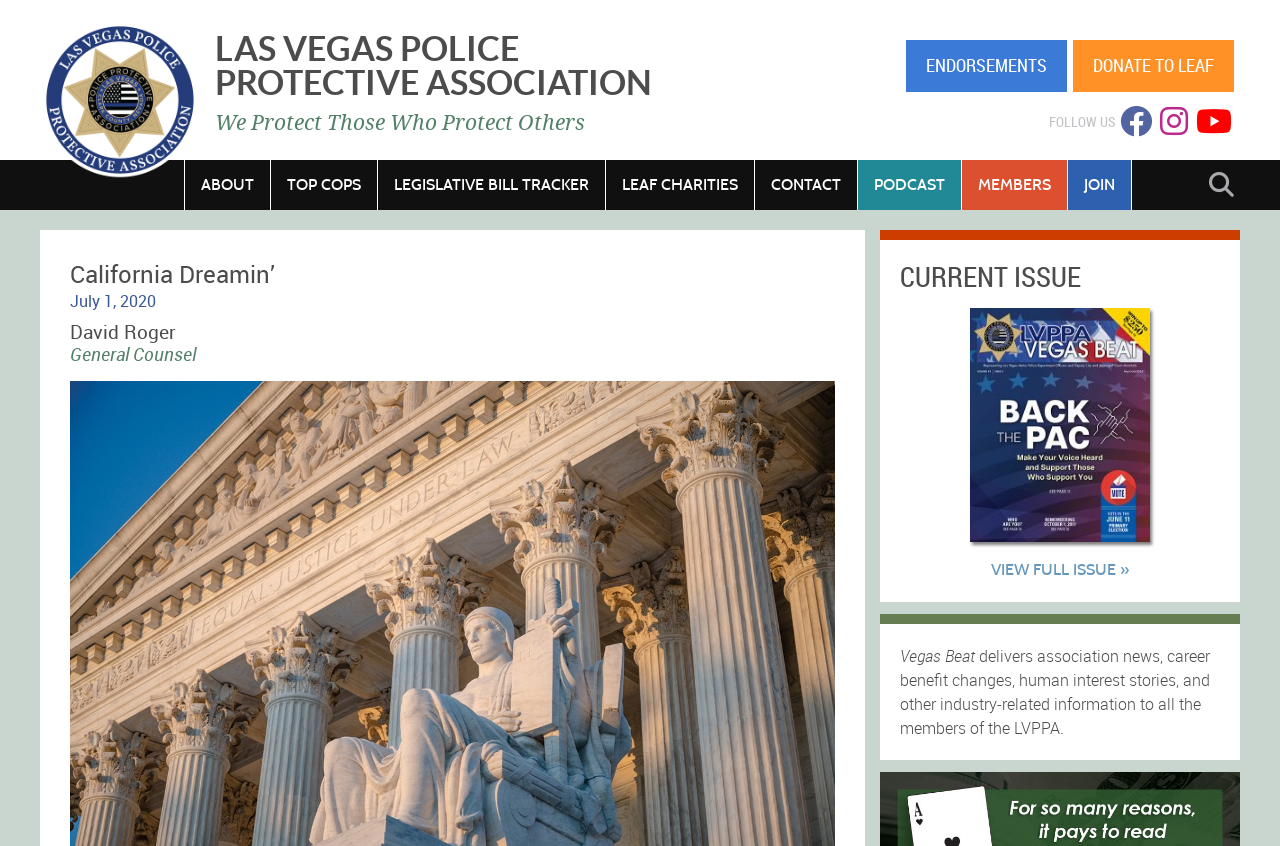Describe all the significant parts and information present on the webpage.

The webpage is about the Las Vegas Police Protective Association, with a title "California Dreamin’ - Las Vegas Police Protective Association" at the top. Below the title, there is a logo image of the association, accompanied by a link to the association's website. 

The main heading "LAS VEGAS POLICE PROTECTIVE ASSOCIATION" is prominently displayed, followed by a subtitle "We Protect Those Who Protect Others". 

On the top-right corner, there are several links to different sections of the website, including "ENDORSEMENTS", "DONATE TO LEAF", and social media icons. 

Below these links, there is a navigation menu with links to various pages, such as "ABOUT", "TOP COPS", "LEGISLATIVE BILL TRACKER", "LEAF CHARITIES", "CONTACT", "PODCAST", "MEMBERS", and "JOIN". 

On the left side of the page, there is a section with a heading "California Dreamin’", which appears to be a blog post or article. The post is dated "July 1, 2020" and is written by "David Roger", who is the General Counsel. 

To the right of this section, there is another section with a heading "CURRENT ISSUE", which contains a link to view the full issue. Below this, there is a brief description of "Vegas Beat", which is a publication that delivers association news, career benefit changes, human interest stories, and other industry-related information to all the members of the LVPPA.